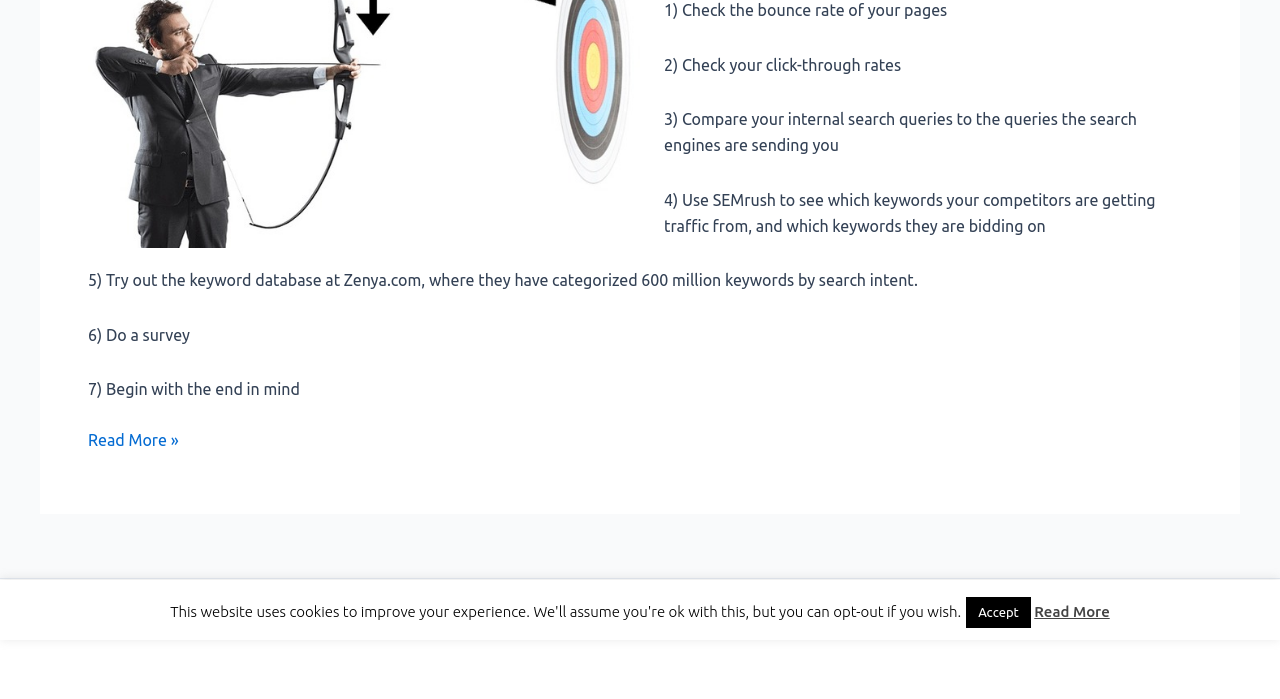Using the description "Accept", predict the bounding box of the relevant HTML element.

[0.755, 0.854, 0.805, 0.898]